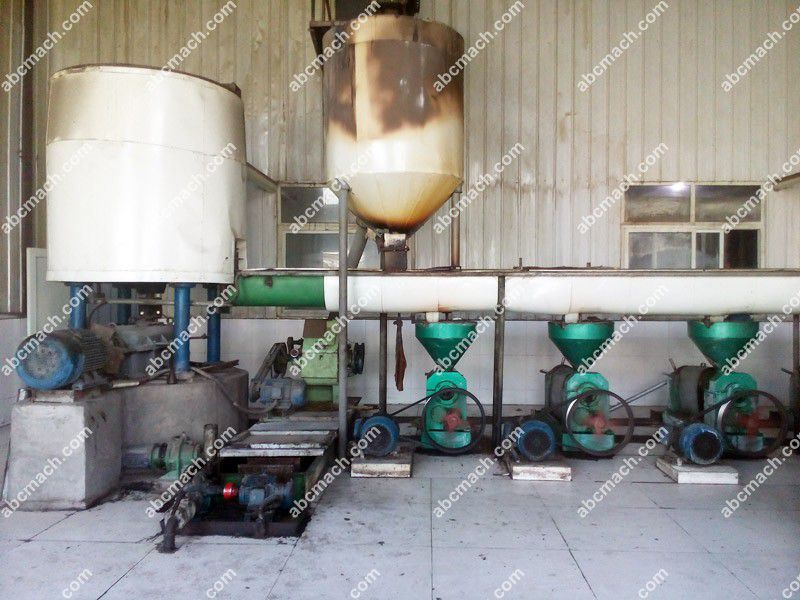Describe all the elements in the image with great detail.

The image showcases a sophisticated small sesame oil production machine, prominently featuring several large machinery components designed for efficient oil extraction from sesame seeds. On the left, a cylindrical feeding container holds raw materials, positioned above a series of interconnected extraction units. Each extraction unit is characterized by a distinctive green funnel shape, suggestive of the specific processing tasks they are designed for. The units are supported by robust bases with visible motors, indicating a well-structured operational setup aimed at maximizing oil yield.

This setup reflects modern industrial practices in oil milling, emphasizing efficiency and quality in the production process. The clean and organized appearance of the machinery signifies adherence to industry standards, ensuring reliability and durability in oil production. This image embodies the core capabilities of a state-of-the-art sesame oil pressing line, ideal for initiating a profitable oil mill factory aimed at transforming raw sesame seeds into high-quality oil products.